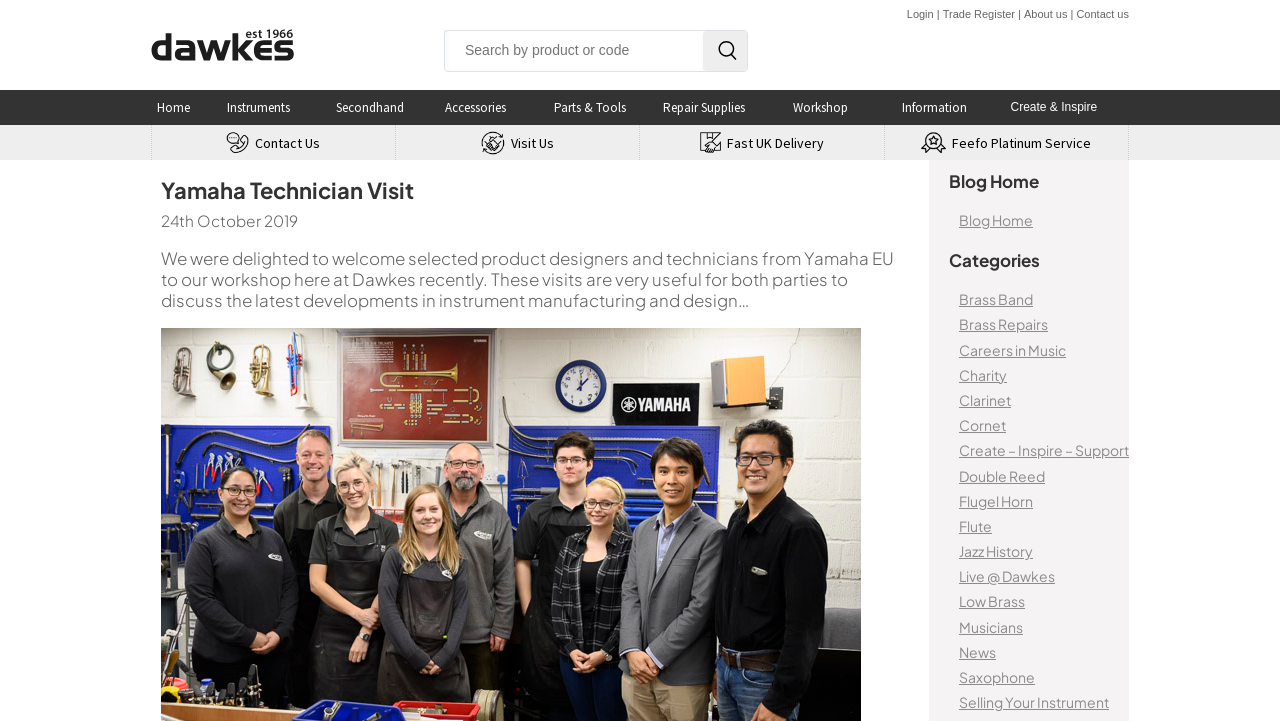Give a one-word or one-phrase response to the question:
What is the purpose of the search box?

Search by product or code